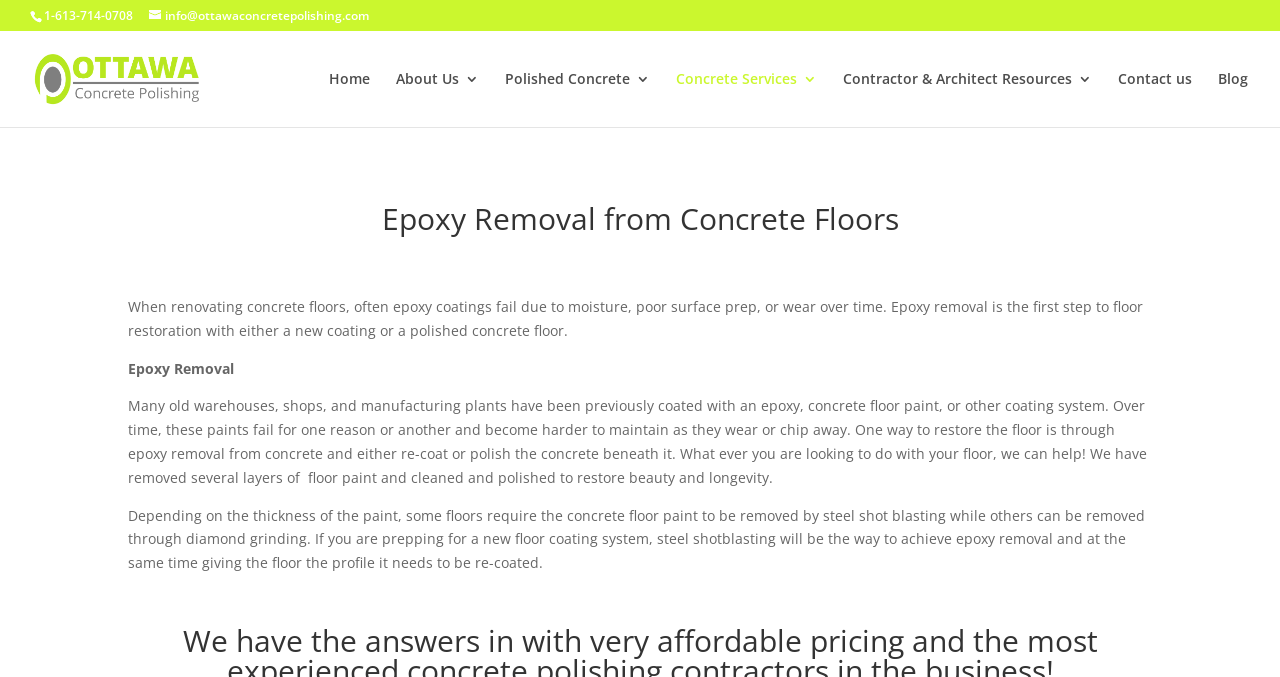Specify the bounding box coordinates of the area that needs to be clicked to achieve the following instruction: "Contact us".

[0.873, 0.106, 0.931, 0.188]